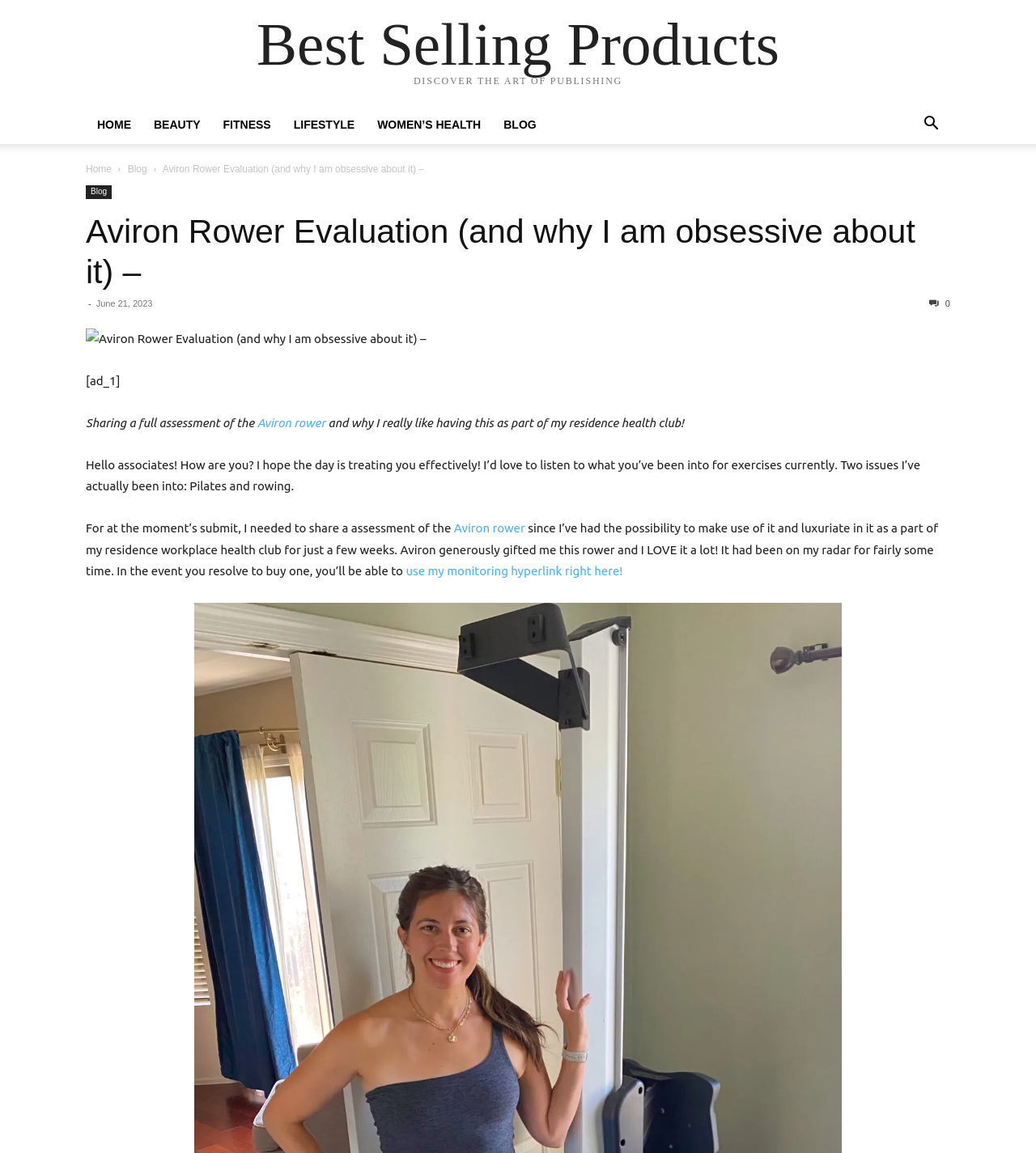Please specify the bounding box coordinates of the element that should be clicked to execute the given instruction: 'Search for something'. Ensure the coordinates are four float numbers between 0 and 1, expressed as [left, top, right, bottom].

None